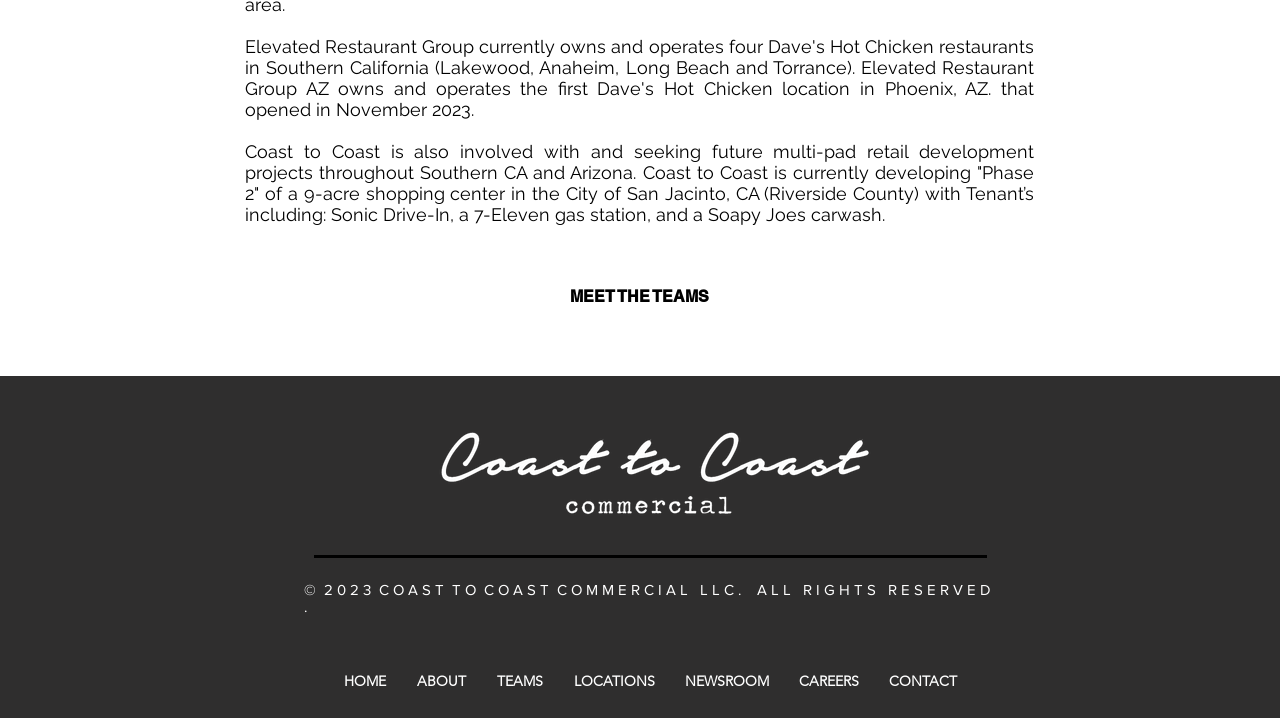What type of business is Sonic Drive-In?
Use the information from the screenshot to give a comprehensive response to the question.

Sonic Drive-In is mentioned as one of the tenants in the shopping center being developed, and it is commonly known as a fast-food chain.